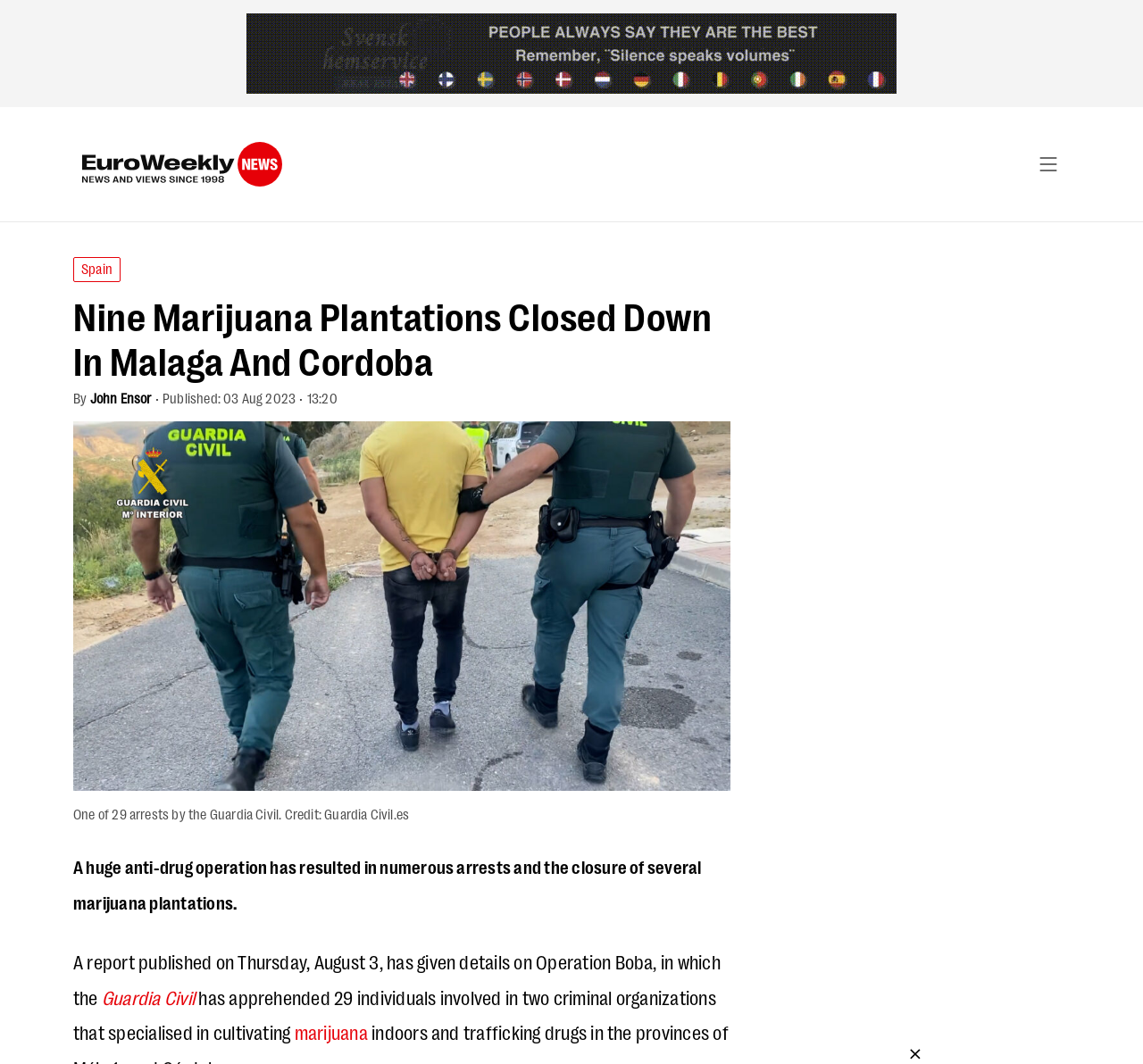Extract the text of the main heading from the webpage.

Nine Marijuana Plantations Closed Down In Malaga And Cordoba